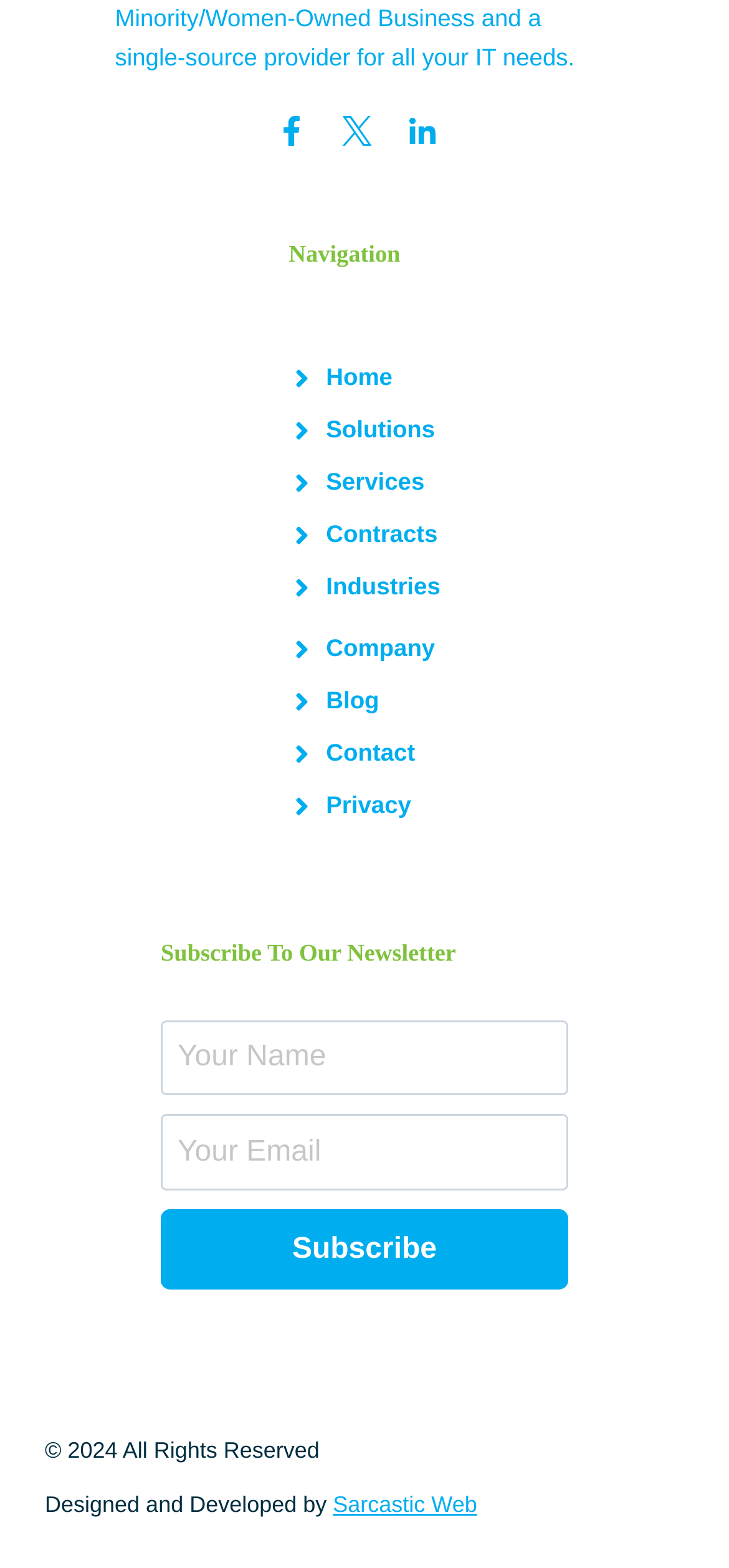Please find the bounding box coordinates (top-left x, top-left y, bottom-right x, bottom-right y) in the screenshot for the UI element described as follows: name="email" placeholder="Your Email"

[0.221, 0.711, 0.779, 0.759]